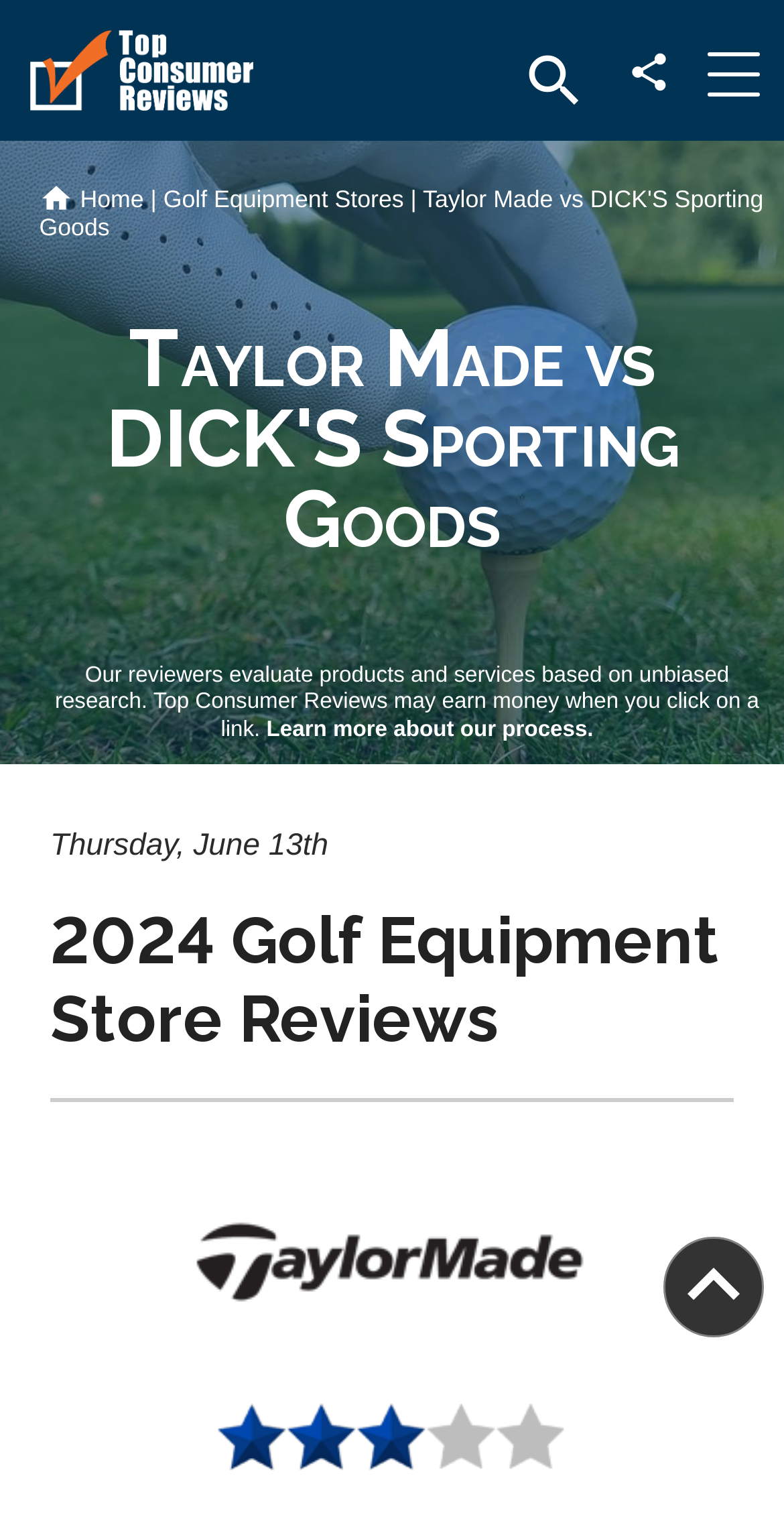Specify the bounding box coordinates of the area to click in order to follow the given instruction: "Click on the Top Consumer Reviews Logo."

[0.038, 0.02, 0.324, 0.073]